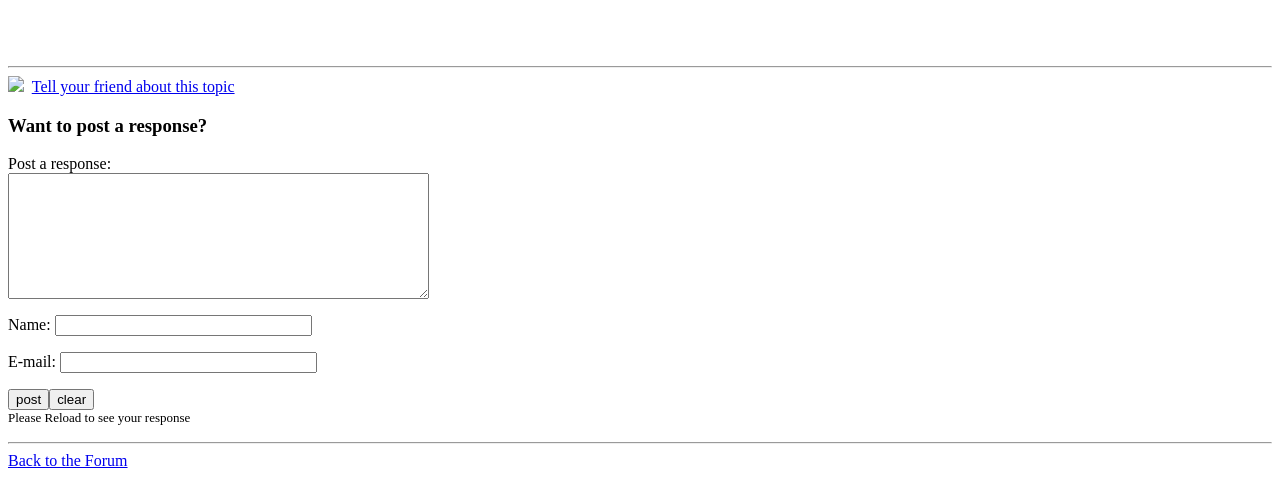Please answer the following question as detailed as possible based on the image: 
What is the purpose of the textbox at the top?

The textbox at the top is labeled 'Post a response:' and is accompanied by a heading 'Want to post a response?' which suggests that the user can enter their response to a topic in this textbox.